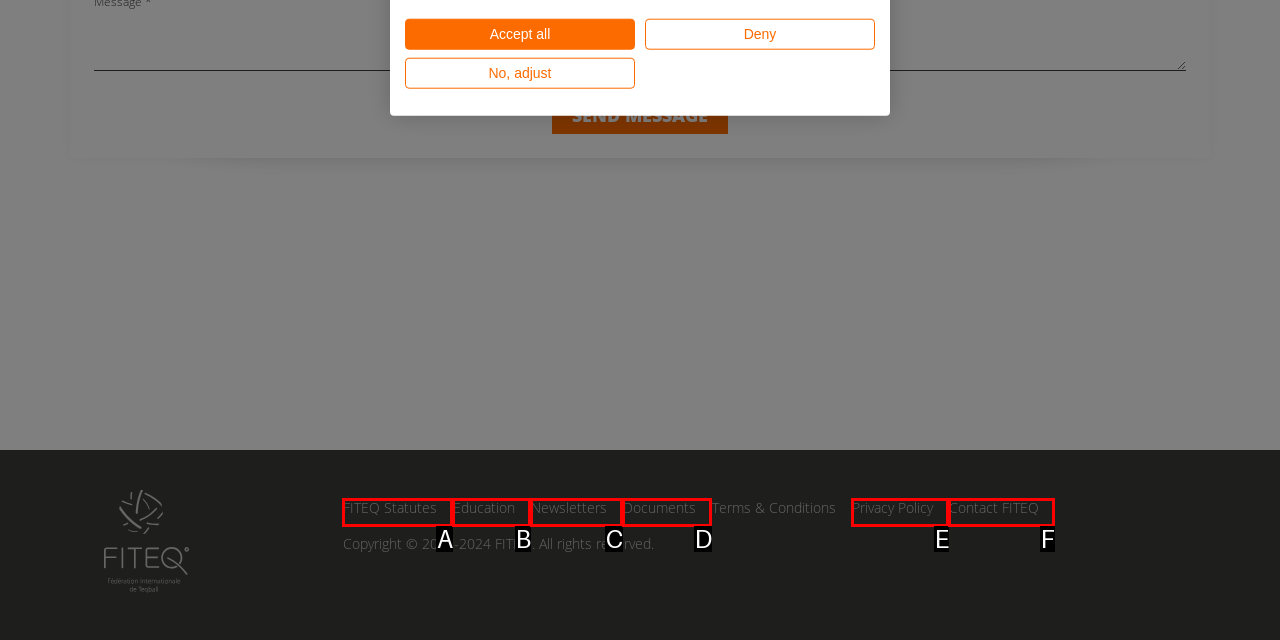Based on the element description: Documents, choose the best matching option. Provide the letter of the option directly.

D